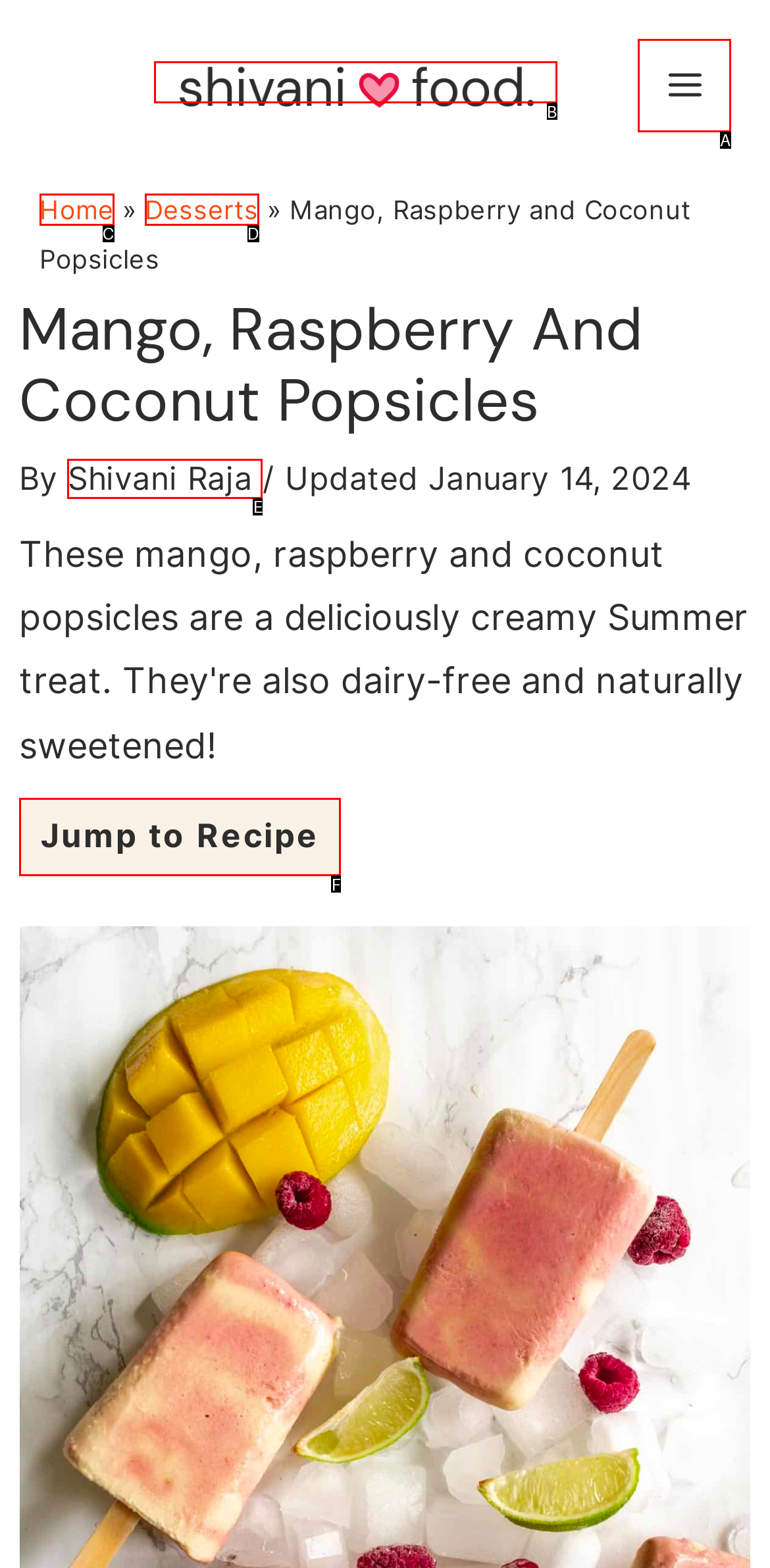Given the description: Jump to Recipe, identify the HTML element that fits best. Respond with the letter of the correct option from the choices.

F